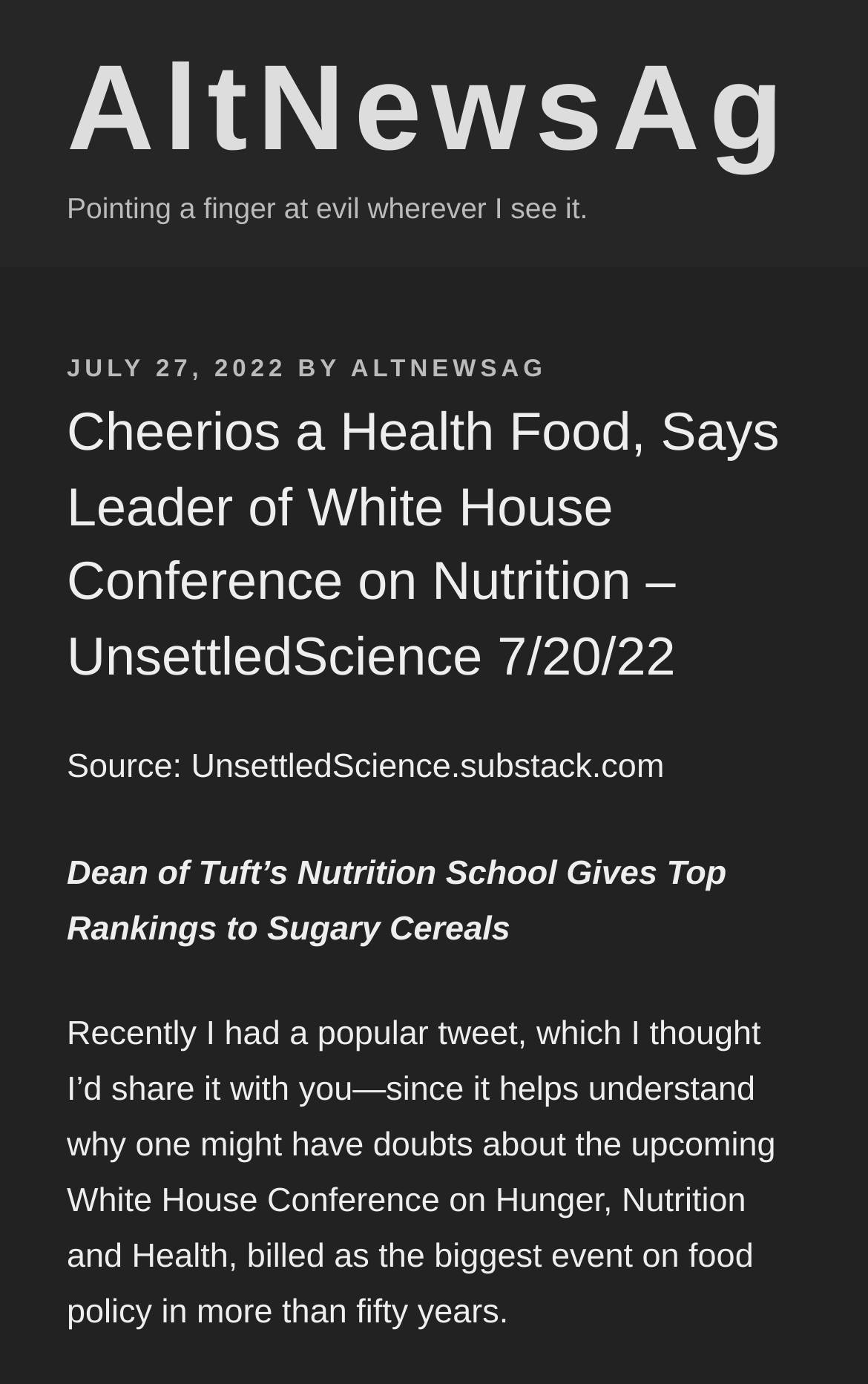Based on the element description "AltNewsAg", predict the bounding box coordinates of the UI element.

[0.077, 0.029, 0.914, 0.127]